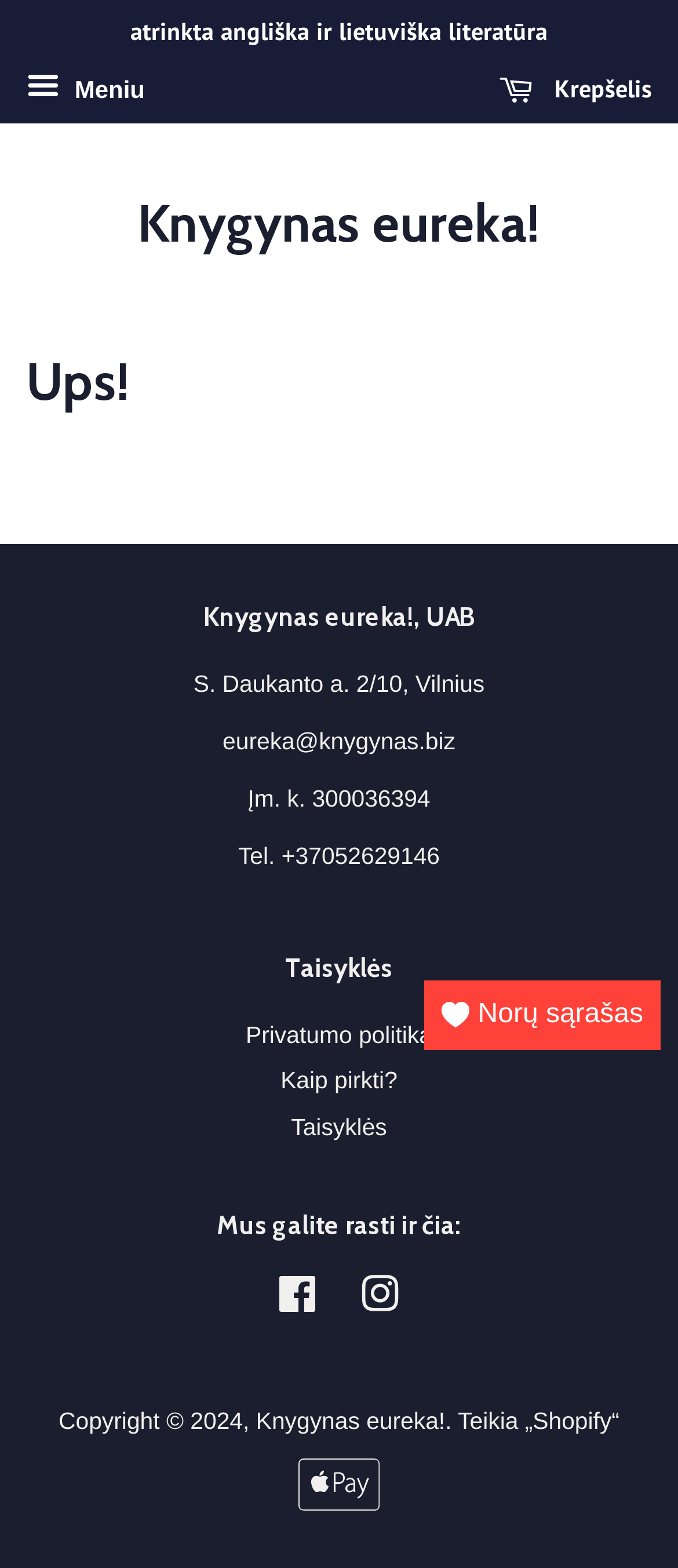Can you specify the bounding box coordinates for the region that should be clicked to fulfill this instruction: "Visit 'Knygynas eureka!' website".

[0.038, 0.123, 0.962, 0.163]